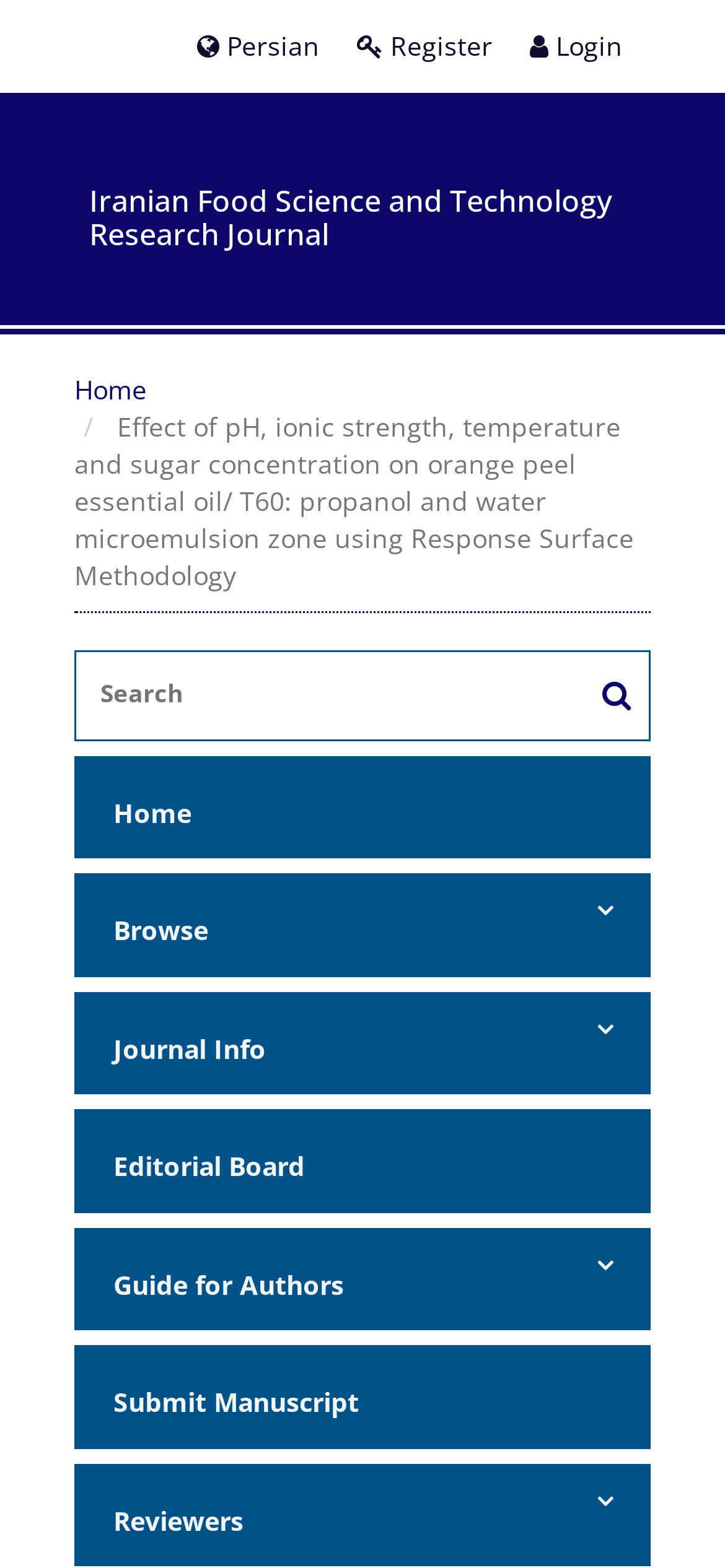Determine the bounding box coordinates of the area to click in order to meet this instruction: "register".

[0.492, 0.018, 0.679, 0.04]